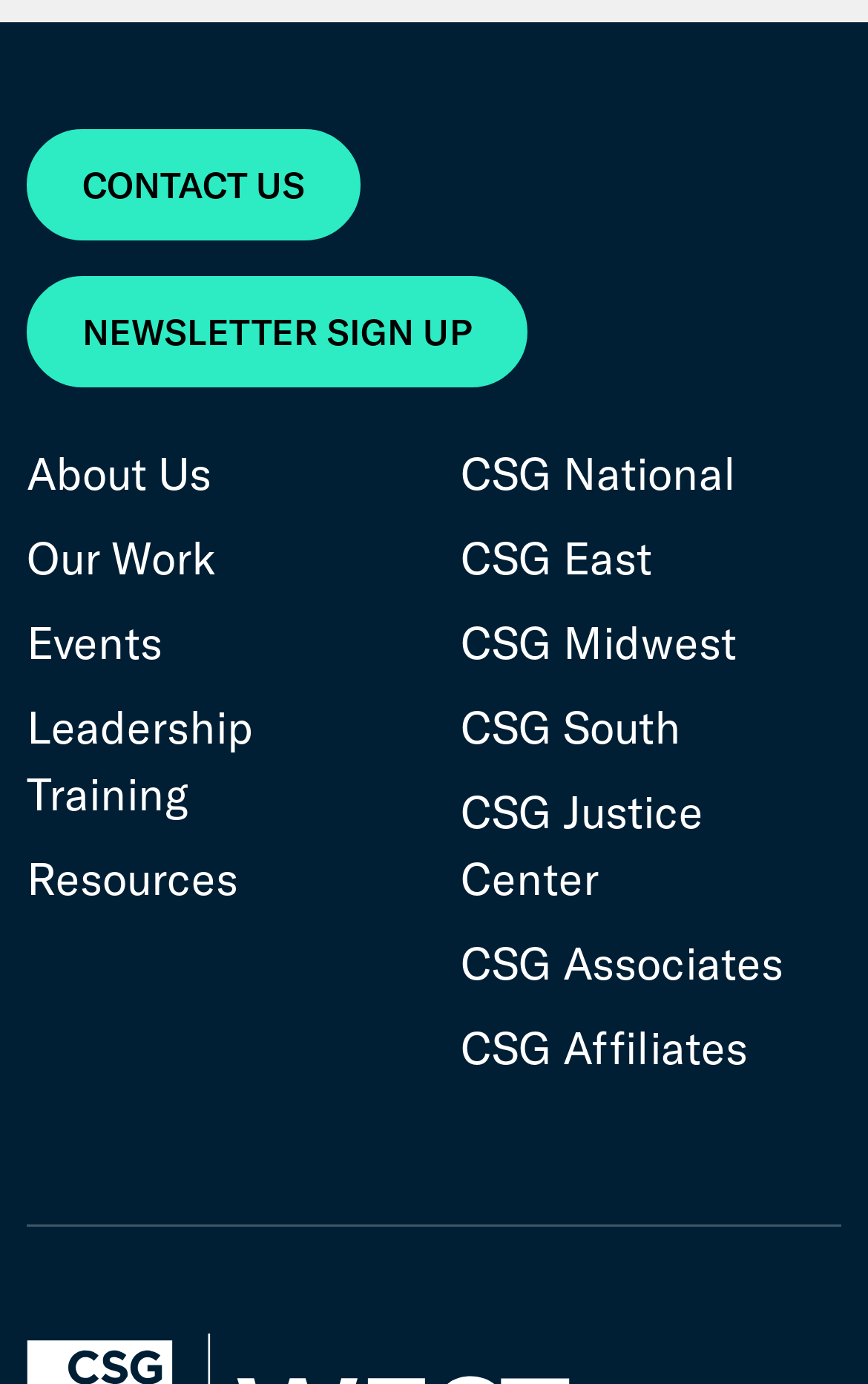What is the second link in the top section?
Based on the content of the image, thoroughly explain and answer the question.

I looked at the top section of links and found that the second link is 'NEWSLETTER SIGN UP', which is located below the 'CONTACT US' link.